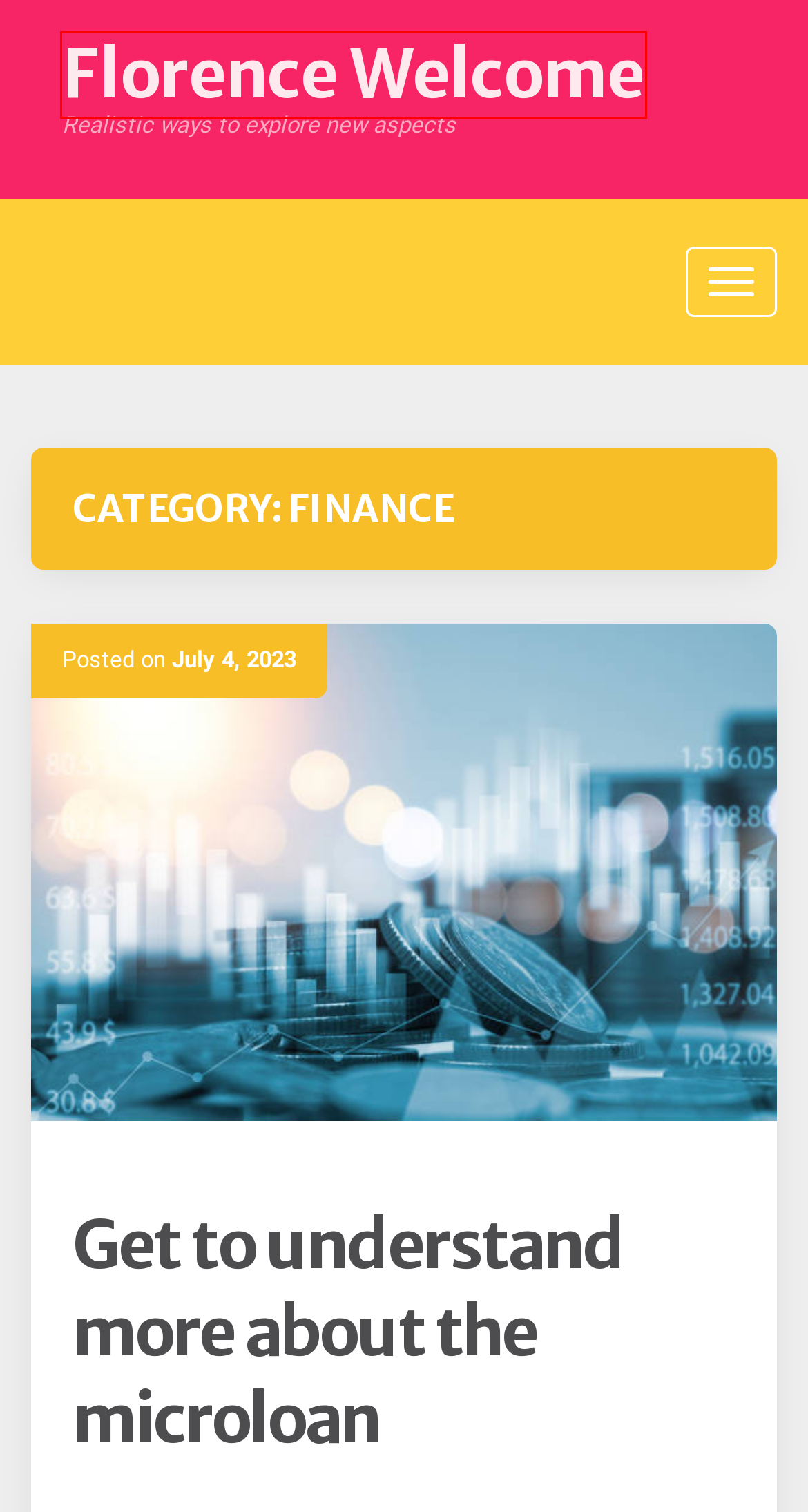Observe the provided screenshot of a webpage that has a red rectangle bounding box. Determine the webpage description that best matches the new webpage after clicking the element inside the red bounding box. Here are the candidates:
A. Health – Florence Welcome
B. Get to understand more about the microloan – Florence Welcome
C. Florence Welcome – Realistic ways to explore new aspects
D. Sports – Florence Welcome
E. How Can You Get An Auto loan? – Florence Welcome
F. entertainment – Florence Welcome
G. May 2024 – Florence Welcome
H. Social Media – Florence Welcome

C